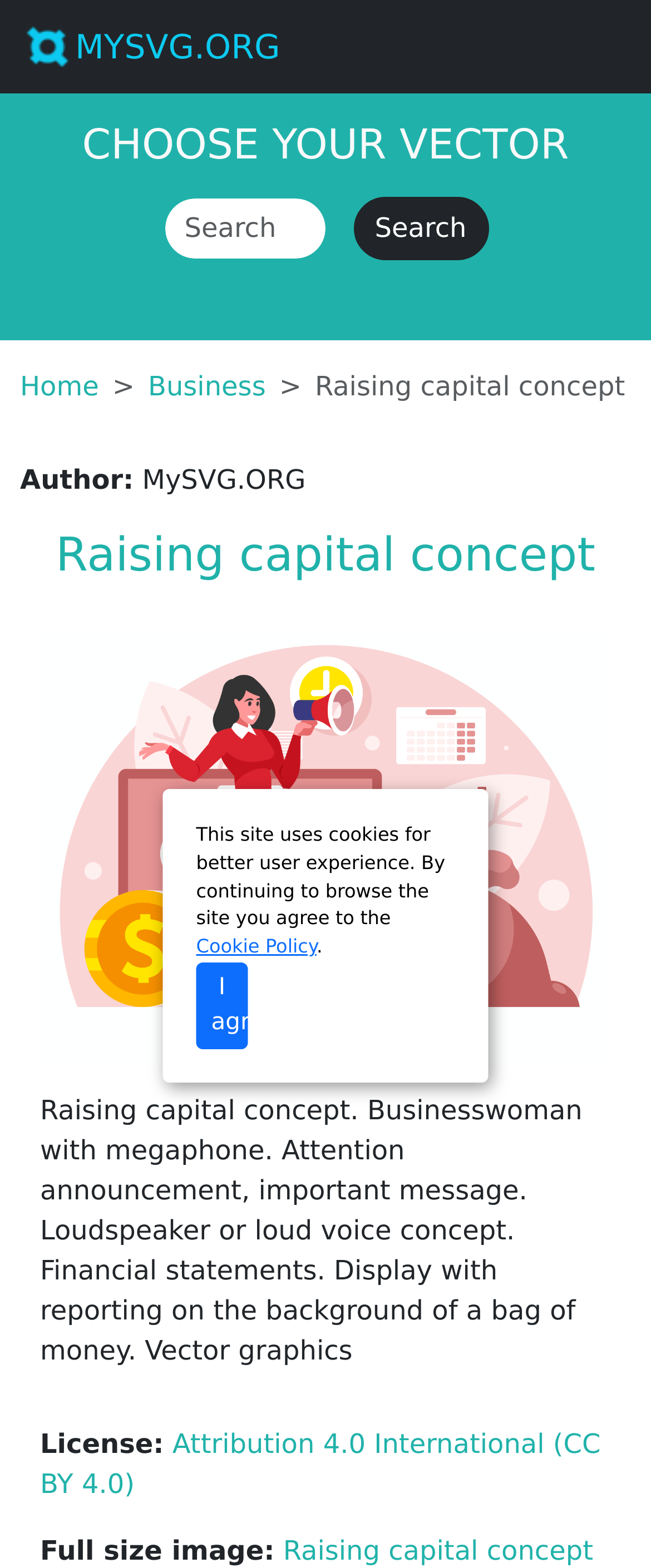What is the main image on the webpage about?
Answer the question with a thorough and detailed explanation.

The main image on the webpage is about a businesswoman with a megaphone, conveying the idea of raising capital, which is a financial concept. The image also includes a bag of money in the background, further emphasizing the financial aspect.